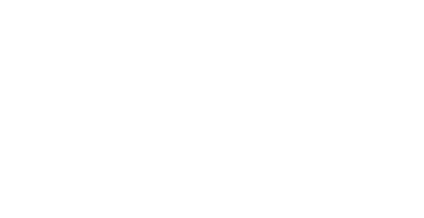What is the concern of brands regarding influencer marketing?
Look at the image and respond with a one-word or short phrase answer.

Authenticity